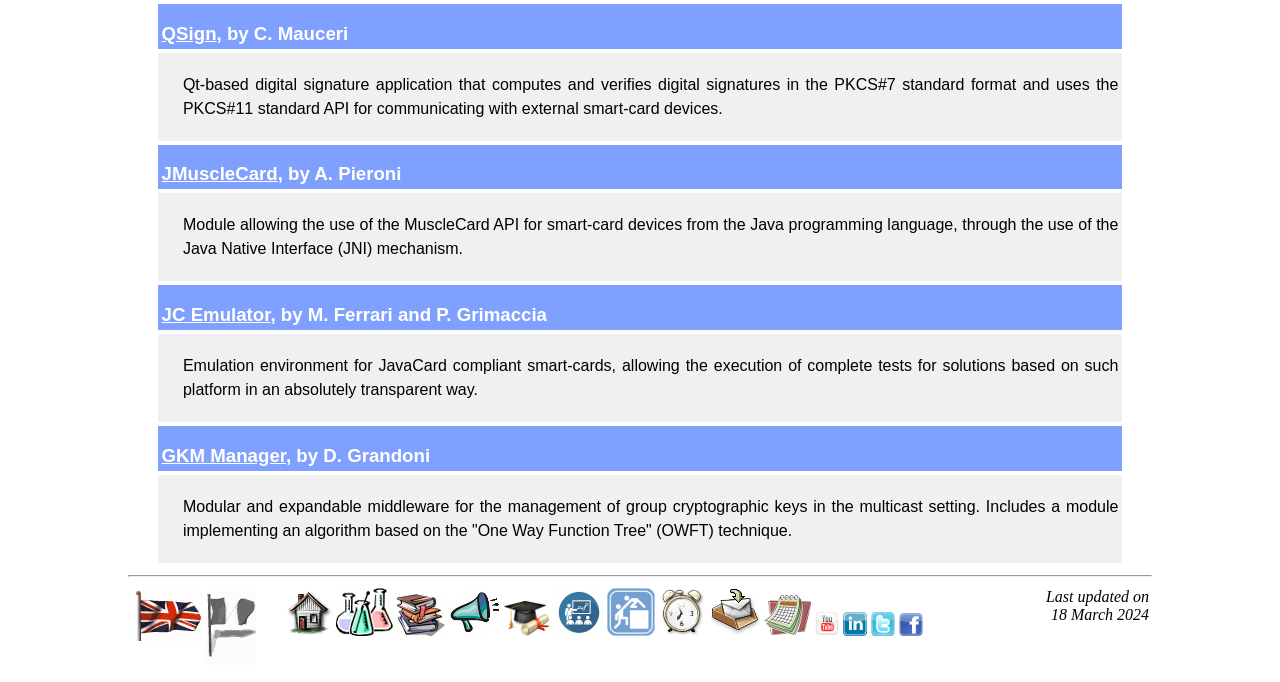Could you determine the bounding box coordinates of the clickable element to complete the instruction: "Click on GKM Manager"? Provide the coordinates as four float numbers between 0 and 1, i.e., [left, top, right, bottom].

[0.126, 0.652, 0.223, 0.683]